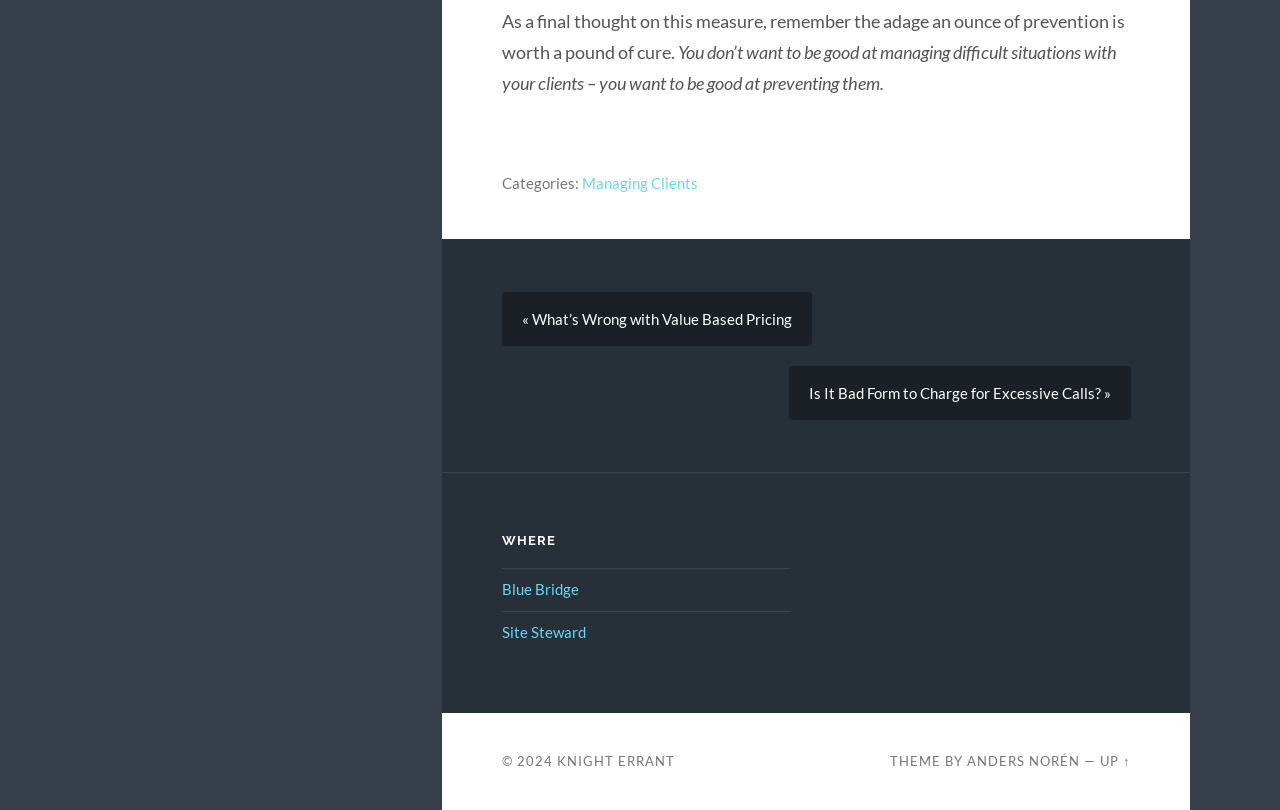What is the theme of this website?
Using the information from the image, provide a comprehensive answer to the question.

The theme of this website is Blue Bridge, which is mentioned in the footer section of the webpage, indicating that the website is built using the Blue Bridge theme.